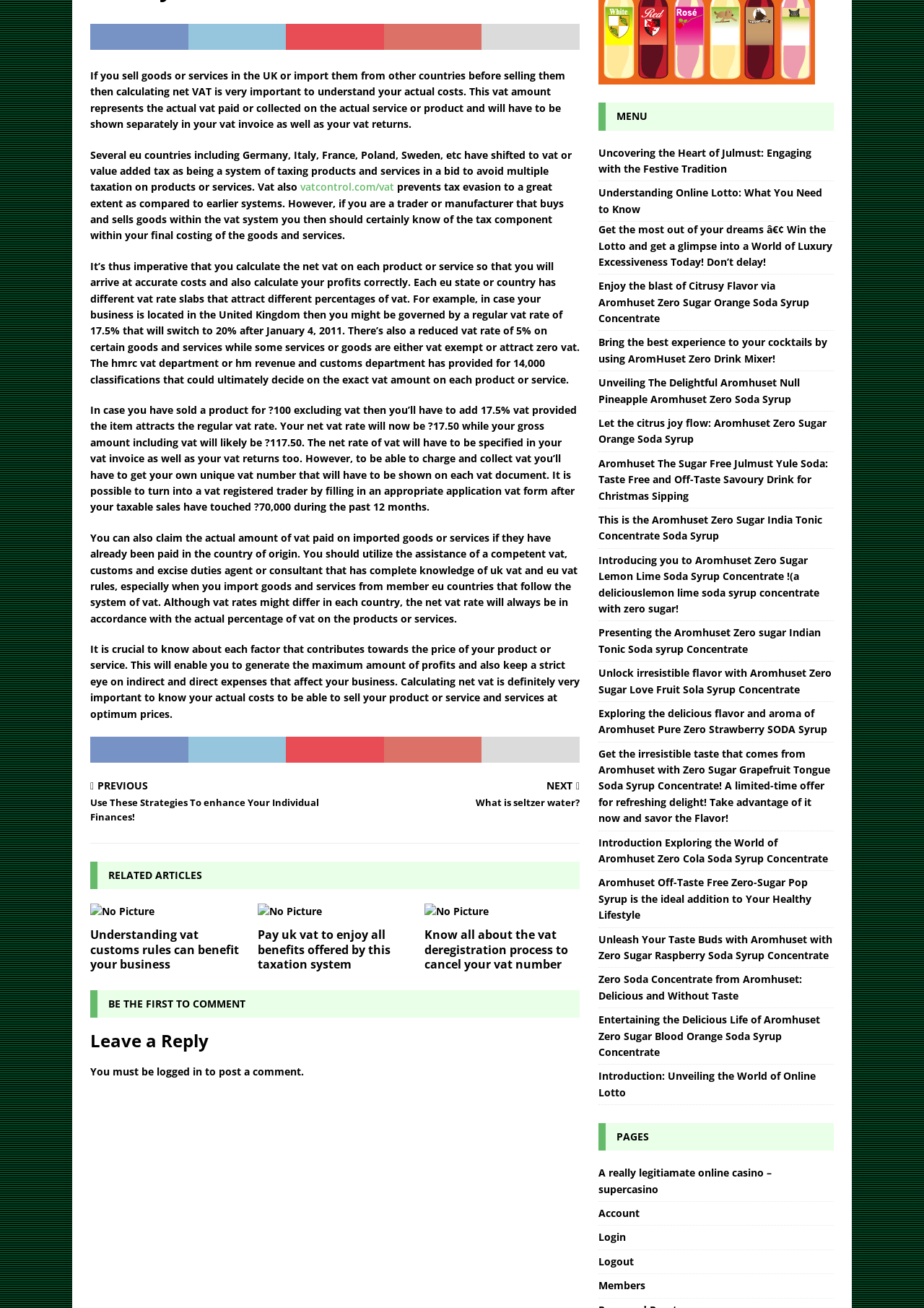Given the description of a UI element: "logged in", identify the bounding box coordinates of the matching element in the webpage screenshot.

[0.17, 0.814, 0.219, 0.825]